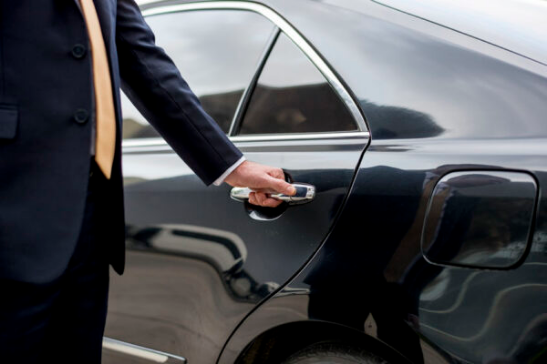By analyzing the image, answer the following question with a detailed response: What type of events is this luxury transportation suitable for?

The caption suggests that this luxury transportation is perfect for high-end services such as weddings or corporate events, where every detail matters.